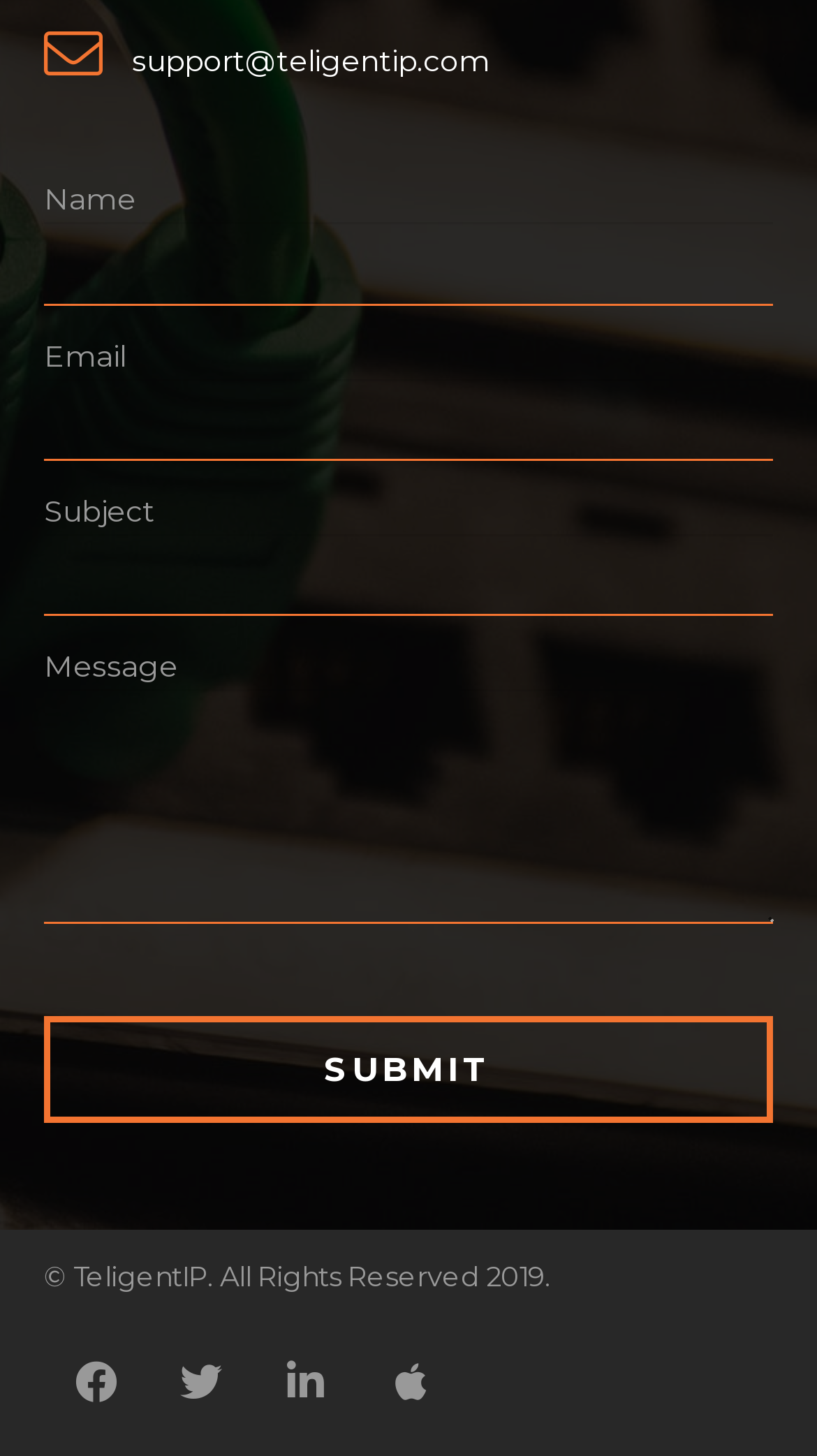Respond to the question with just a single word or phrase: 
What is the minimum number of characters required in the 'Email' field?

None